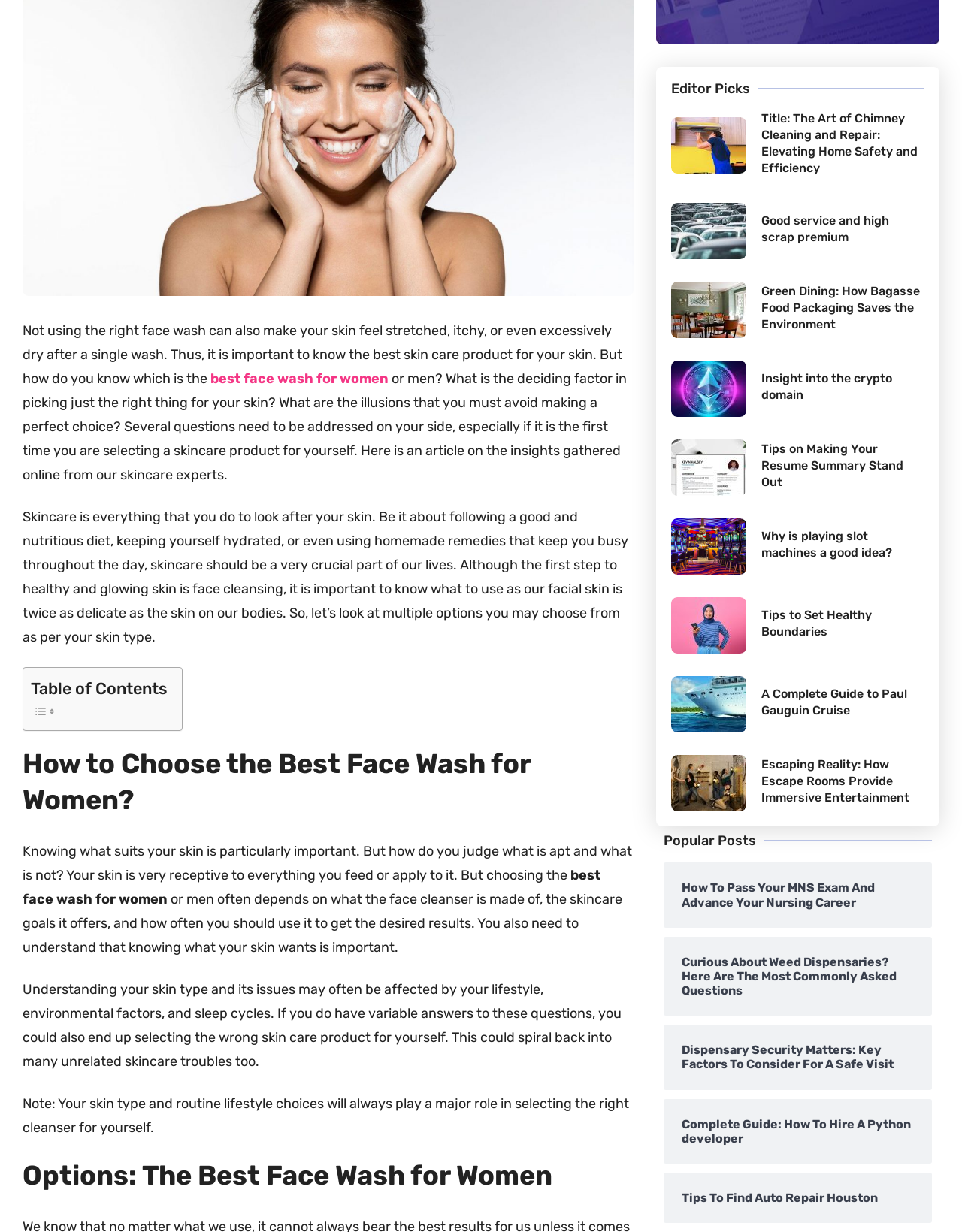Determine the bounding box coordinates for the HTML element mentioned in the following description: "Insight into the crypto domain". The coordinates should be a list of four floats ranging from 0 to 1, represented as [left, top, right, bottom].

[0.792, 0.301, 0.928, 0.326]